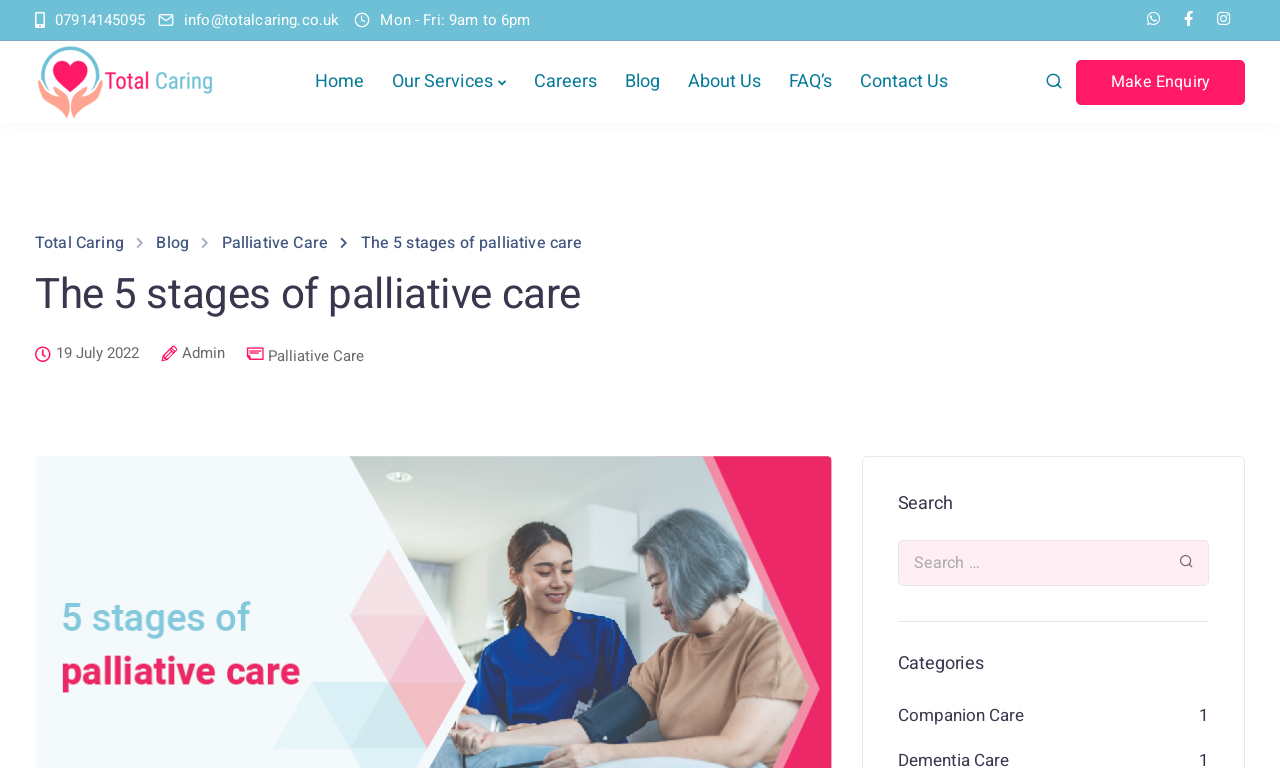Give a concise answer using only one word or phrase for this question:
How many social media links are there on the top right corner?

3